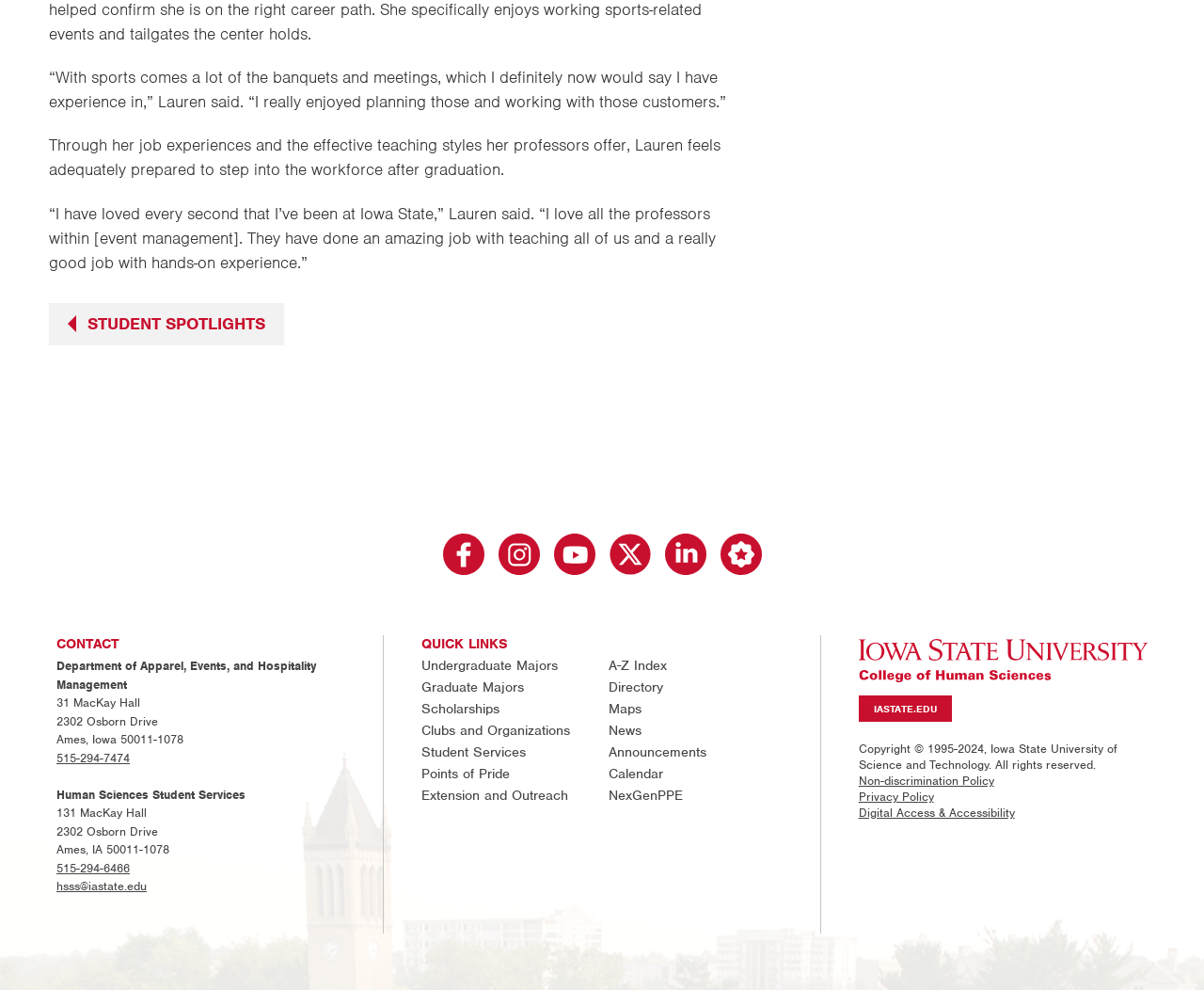Give a one-word or short phrase answer to this question: 
What is the address of the department?

31 MacKay Hall, Ames, Iowa 50011-1078